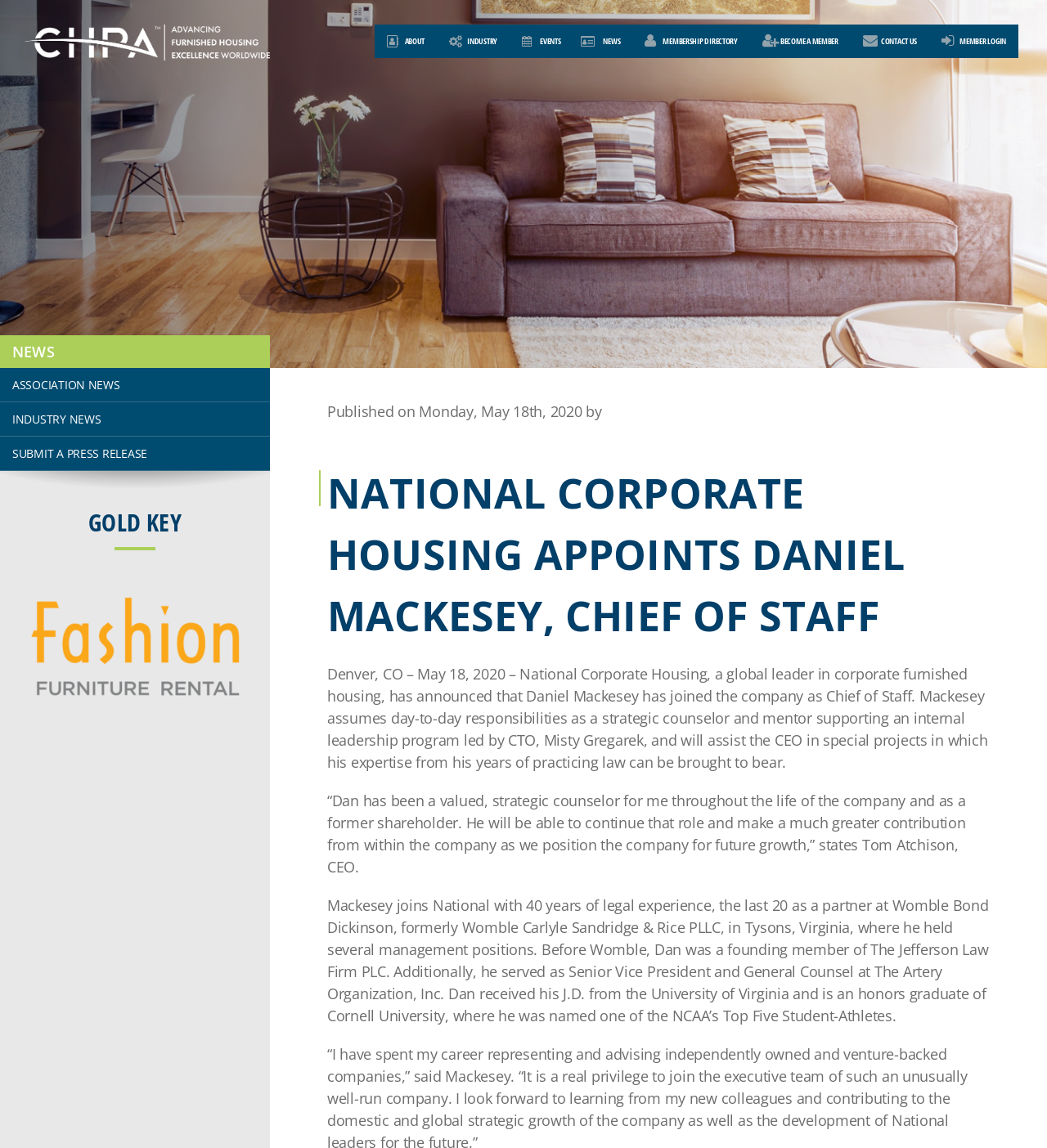Please find the bounding box coordinates of the element that must be clicked to perform the given instruction: "View NEWS". The coordinates should be four float numbers from 0 to 1, i.e., [left, top, right, bottom].

[0.0, 0.292, 0.258, 0.321]